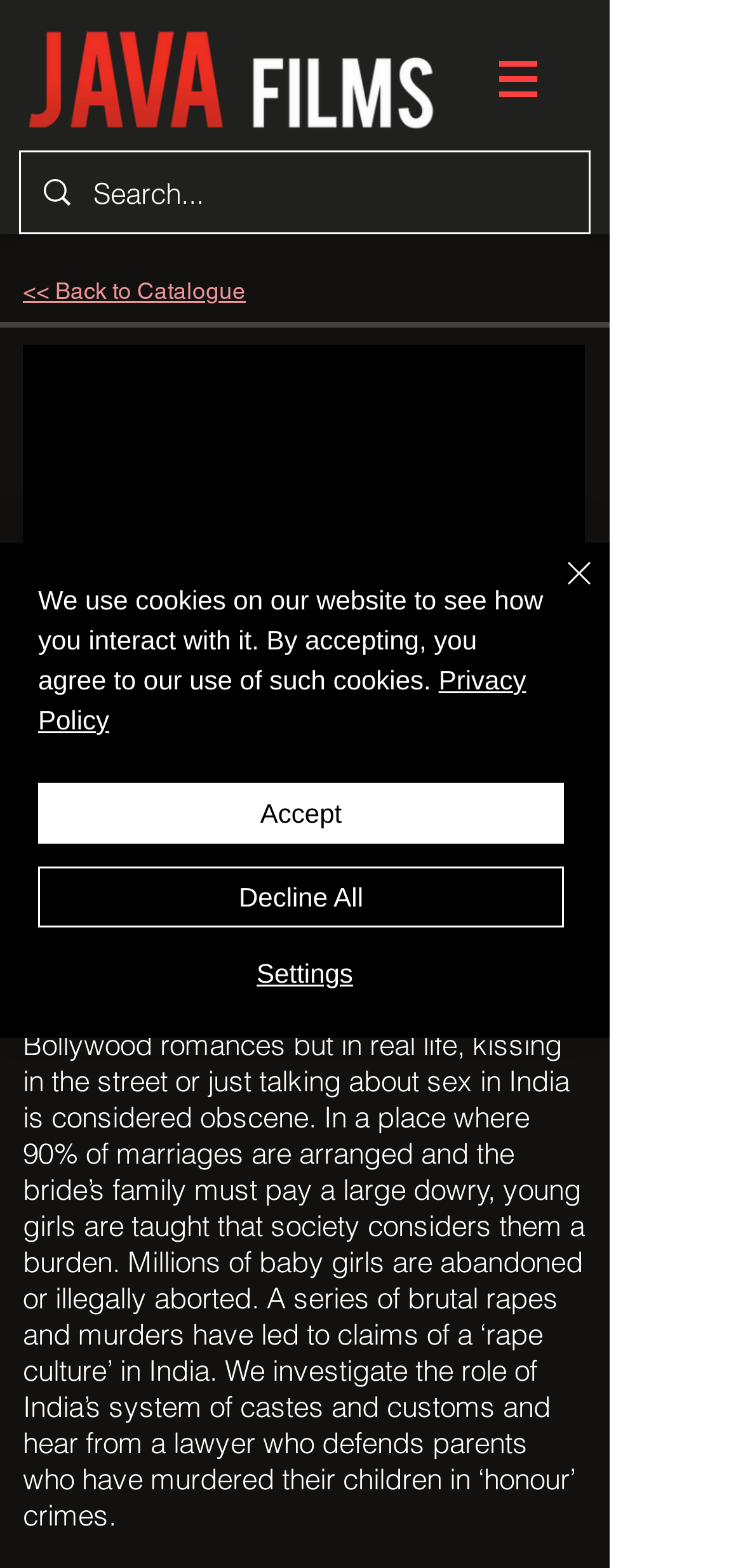Please indicate the bounding box coordinates of the element's region to be clicked to achieve the instruction: "Search for a documentary". Provide the coordinates as four float numbers between 0 and 1, i.e., [left, top, right, bottom].

[0.126, 0.097, 0.695, 0.148]